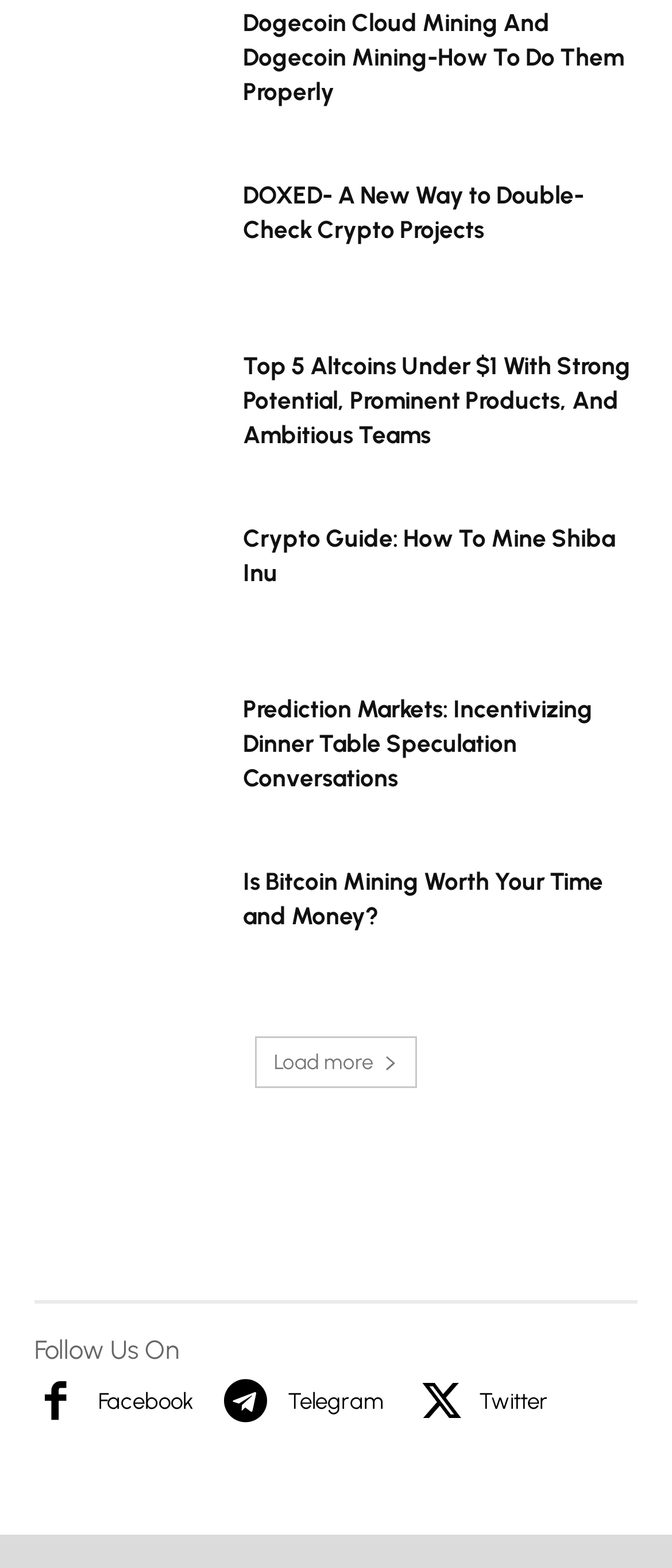What is the purpose of the 'Load more' button?
From the details in the image, answer the question comprehensively.

The 'Load more' button [1412] is located at the bottom of the webpage, suggesting that it is used to load additional articles or content. This is a common pattern in web design, where a 'Load more' button is used to dynamically load more content without requiring a full page reload.